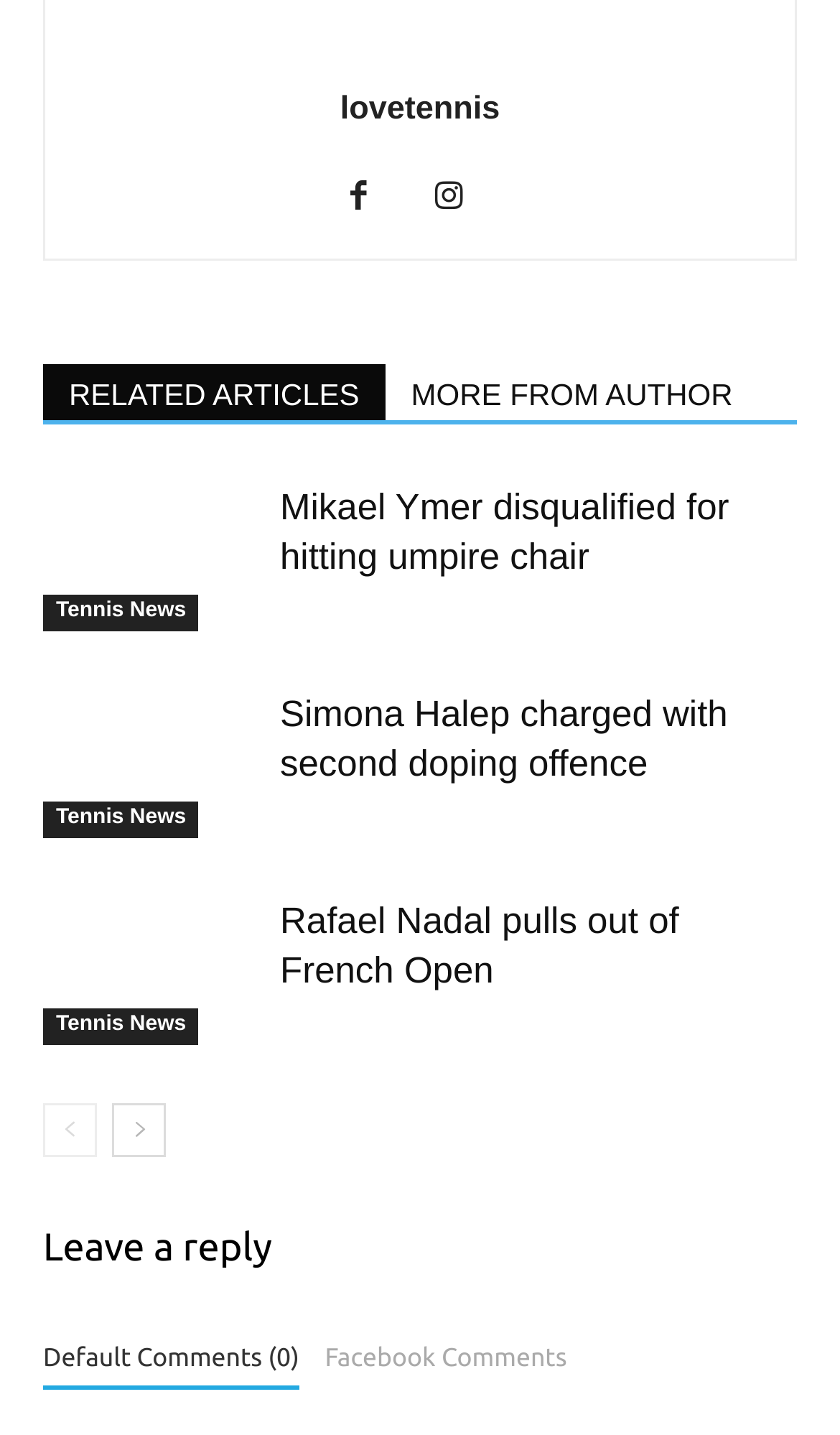Specify the bounding box coordinates of the area that needs to be clicked to achieve the following instruction: "read related articles".

[0.051, 0.253, 0.459, 0.292]